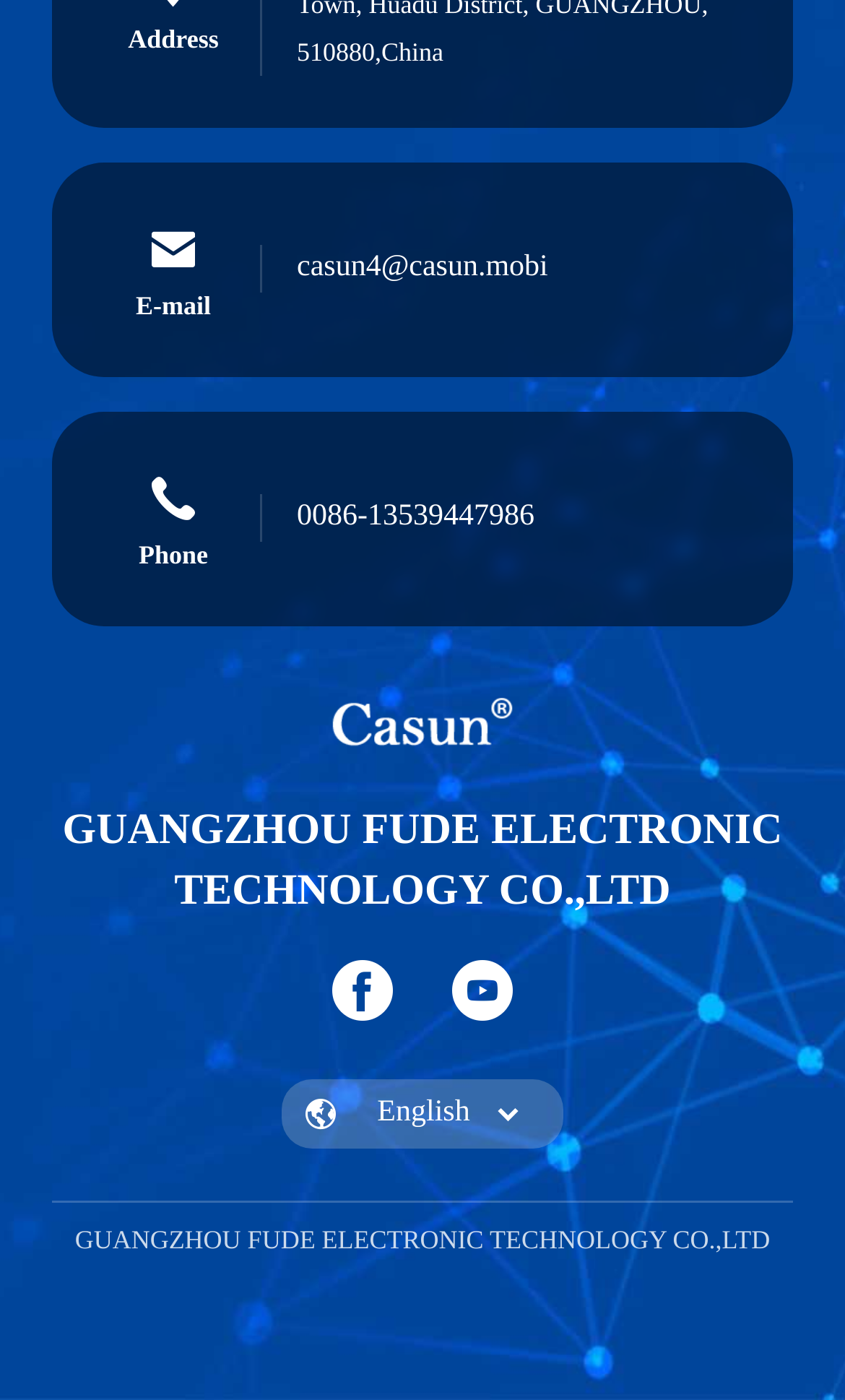Provide a one-word or one-phrase answer to the question:
Is there a contact information section on this page?

Yes